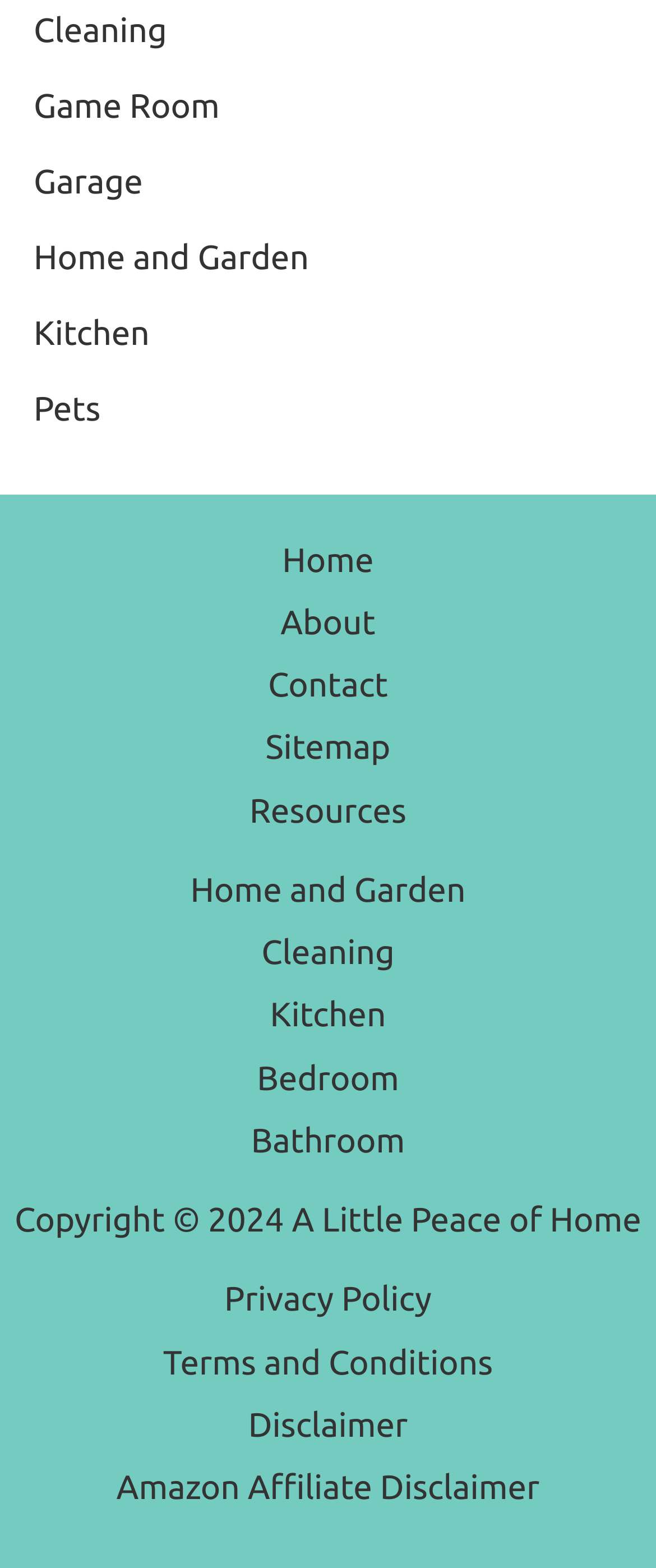Kindly determine the bounding box coordinates for the area that needs to be clicked to execute this instruction: "read privacy policy".

[0.342, 0.816, 0.658, 0.841]